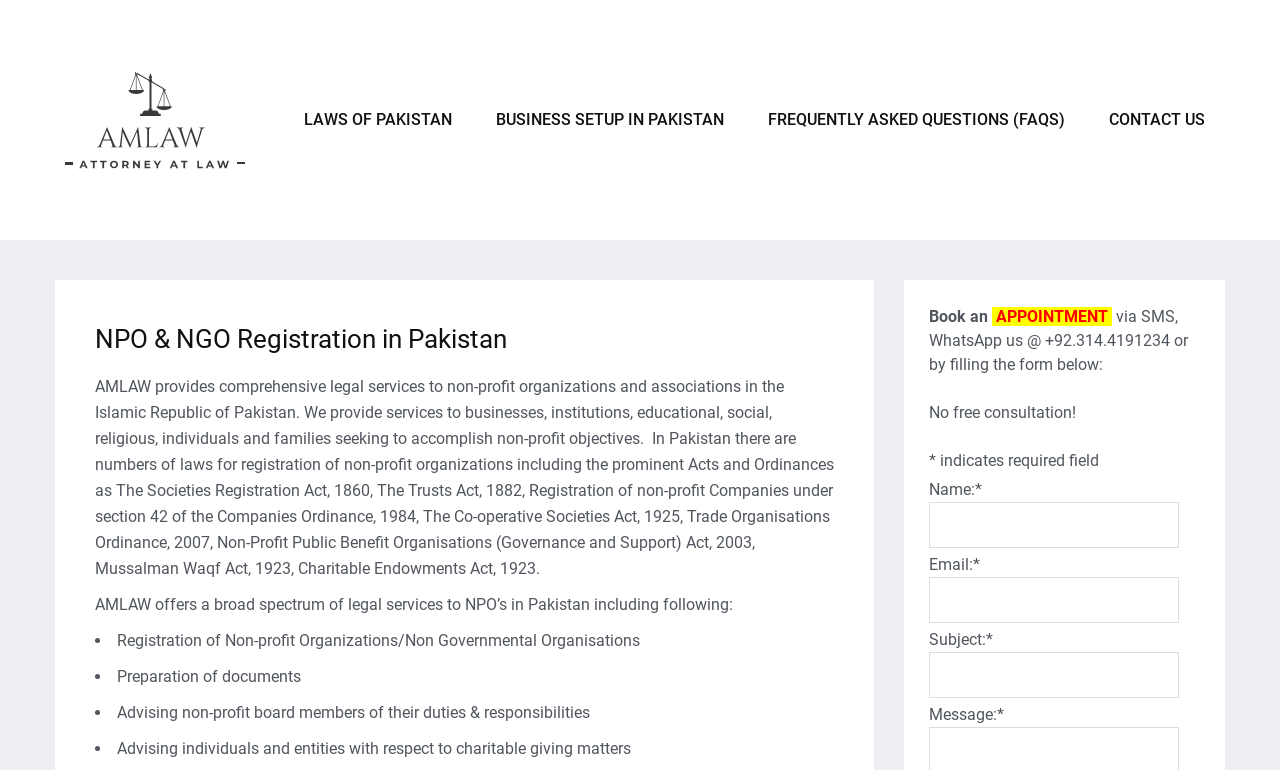Please locate the bounding box coordinates of the element that needs to be clicked to achieve the following instruction: "Click the 'CONTACT US' link". The coordinates should be four float numbers between 0 and 1, i.e., [left, top, right, bottom].

[0.851, 0.081, 0.957, 0.231]